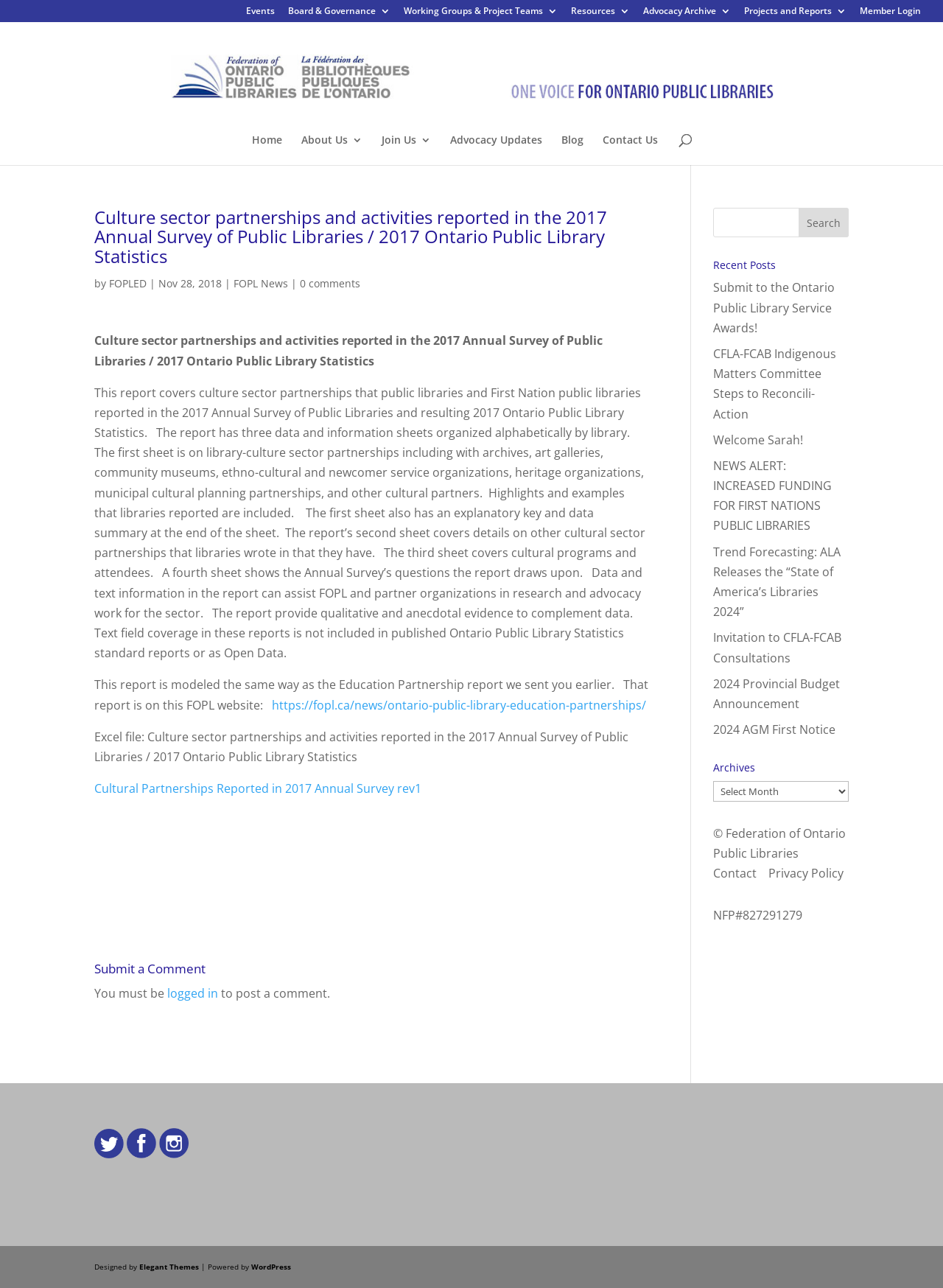How many data and information sheets are in the report?
Please provide a single word or phrase answer based on the image.

Three